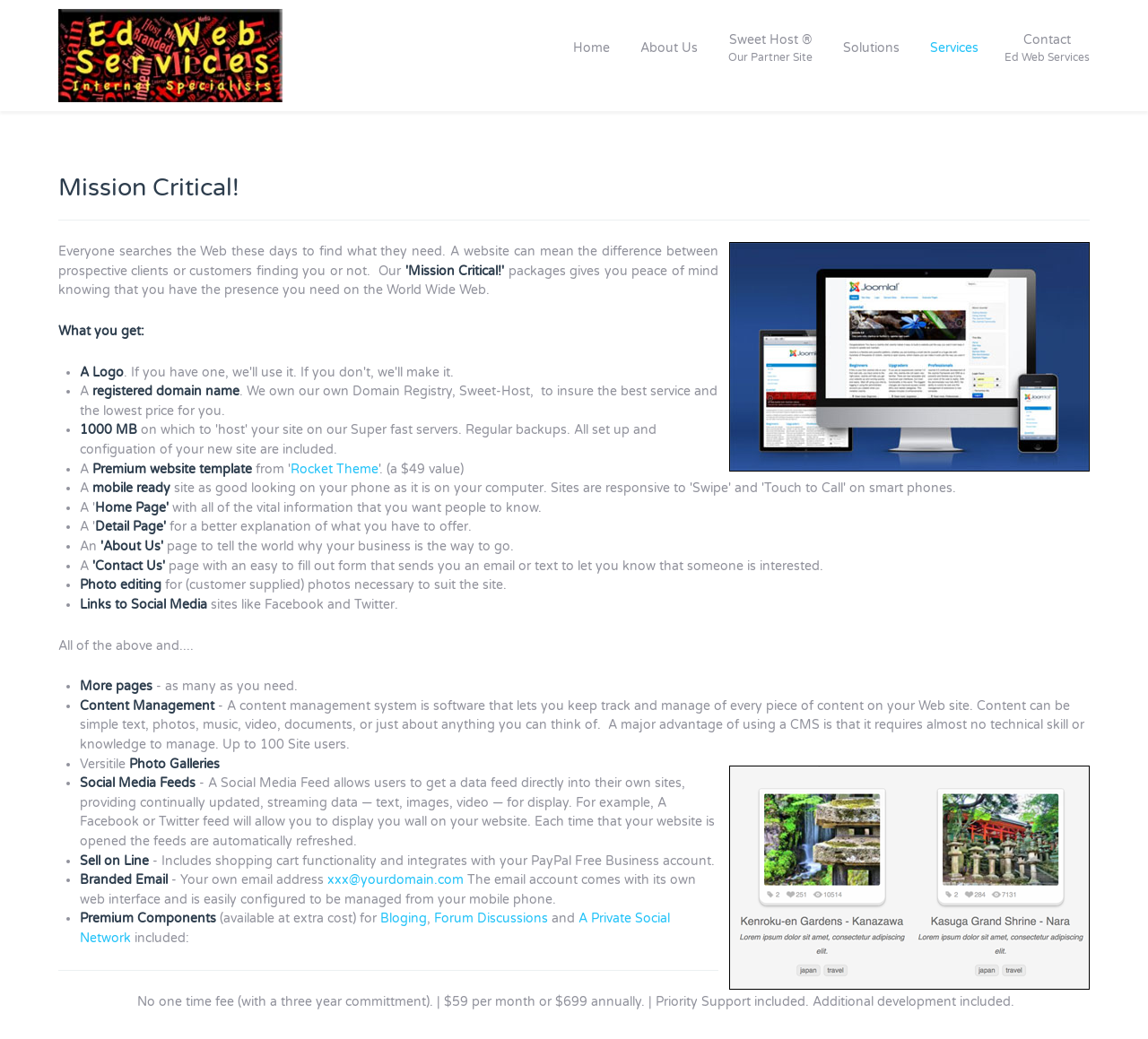Kindly provide the bounding box coordinates of the section you need to click on to fulfill the given instruction: "Click on Services".

[0.802, 0.008, 0.86, 0.085]